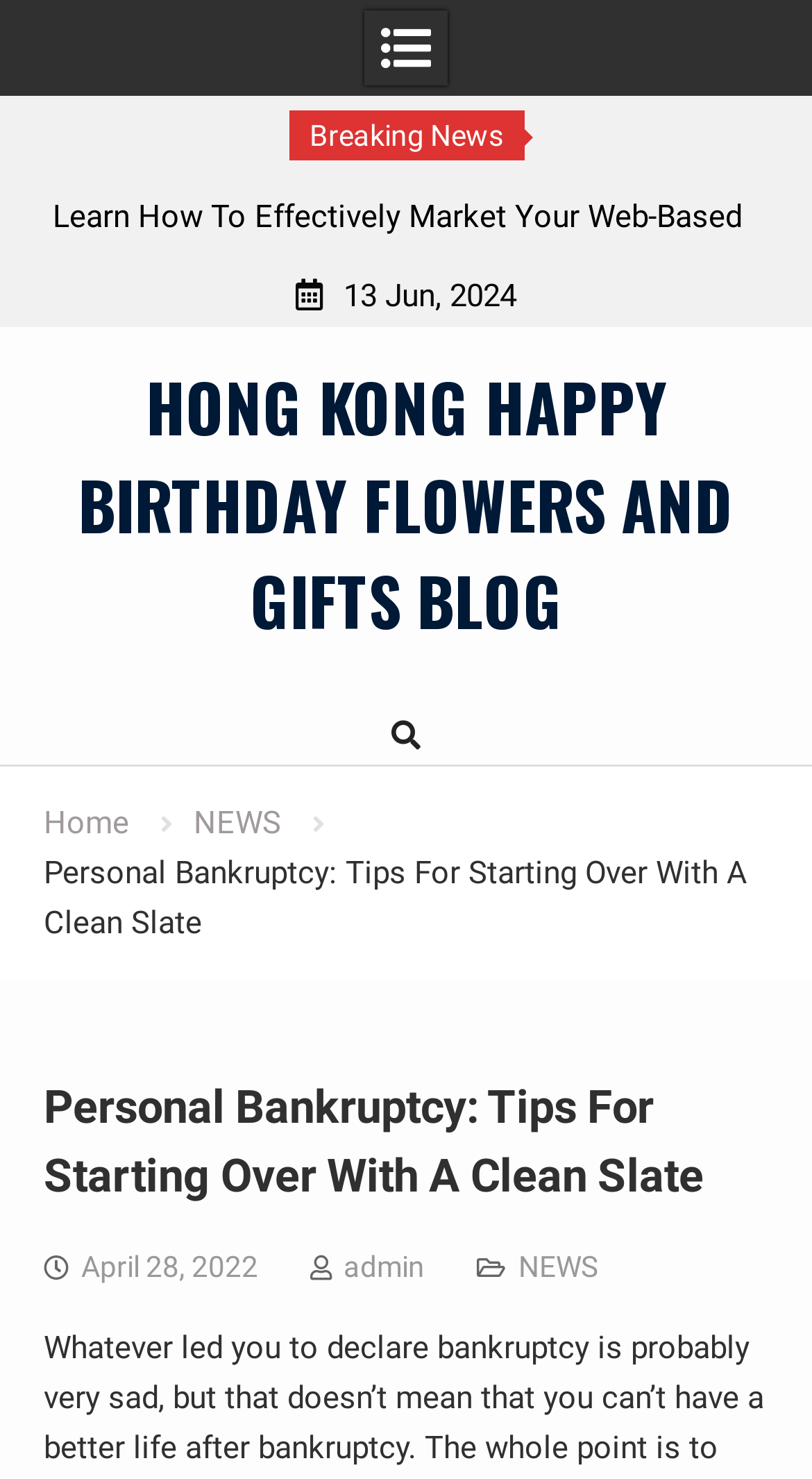Create a detailed narrative of the webpage’s visual and textual elements.

The webpage appears to be a blog post about personal bankruptcy, with a focus on tips for starting over with a clean slate. At the top of the page, there is a "Breaking News" section, followed by a date "13 Jun, 2024". 

On the top-left corner, there is a "Skip to content" link, and a horizontal navigation bar with a "Home" and "NEWS" links. Below the navigation bar, the title of the blog post "Personal Bankruptcy: Tips For Starting Over With A Clean Slate" is displayed prominently. 

To the right of the title, there is a section with an icon, likely a search icon, represented by the Unicode character "\uf002". 

The main content of the blog post is divided into sections, with a heading that repeats the title of the blog post. Below the heading, there are links to the date "April 28, 2022", the author "admin", and a category "NEWS". 

At the very top of the page, there is a link to the blog's homepage, "HONG KONG HAPPY BIRTHDAY FLOWERS AND GIFTS BLOG", which spans almost the entire width of the page.